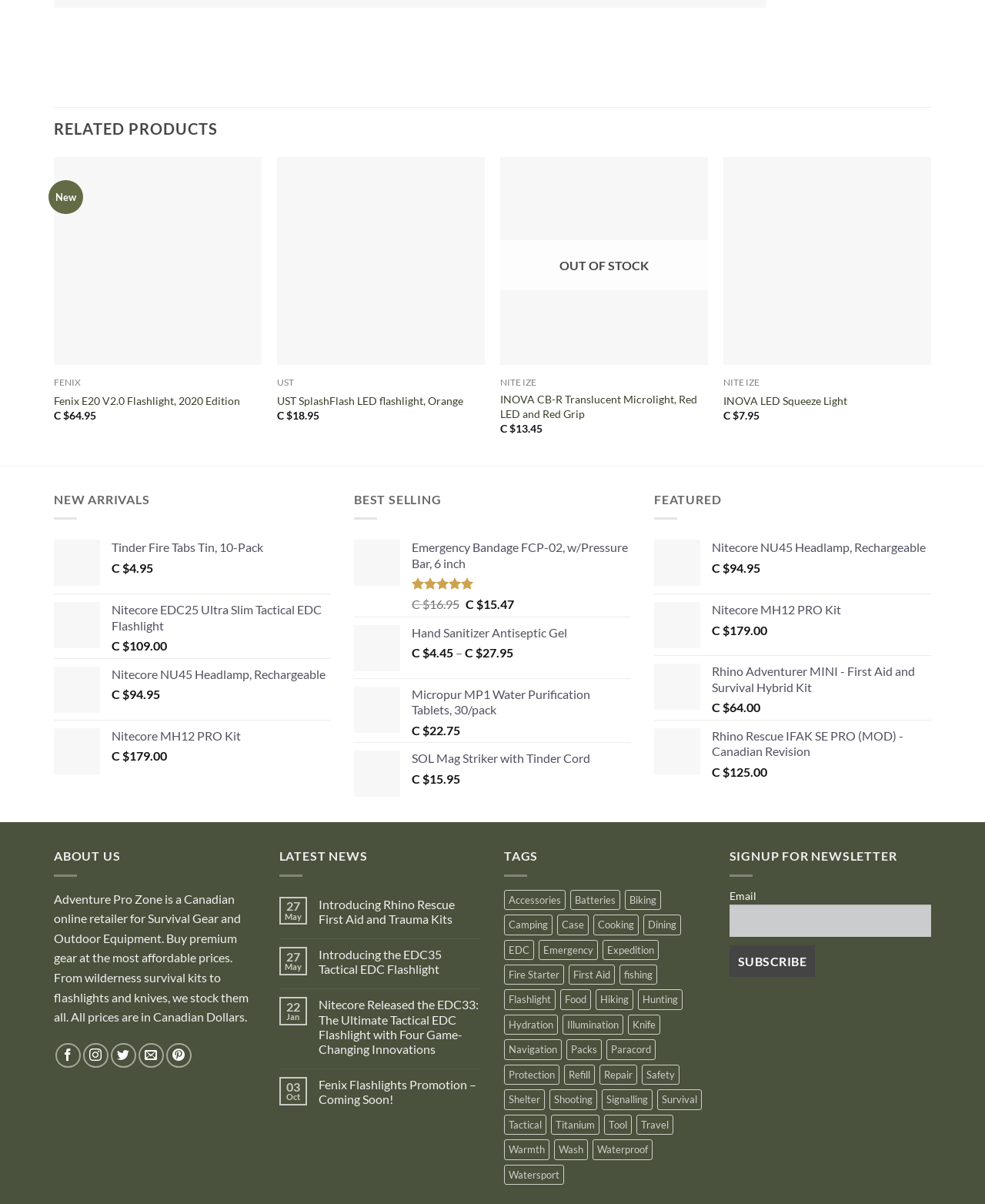Determine the bounding box for the described UI element: "parent_node: Add to Wishlist aria-label="Wishlist"".

[0.912, 0.137, 0.936, 0.157]